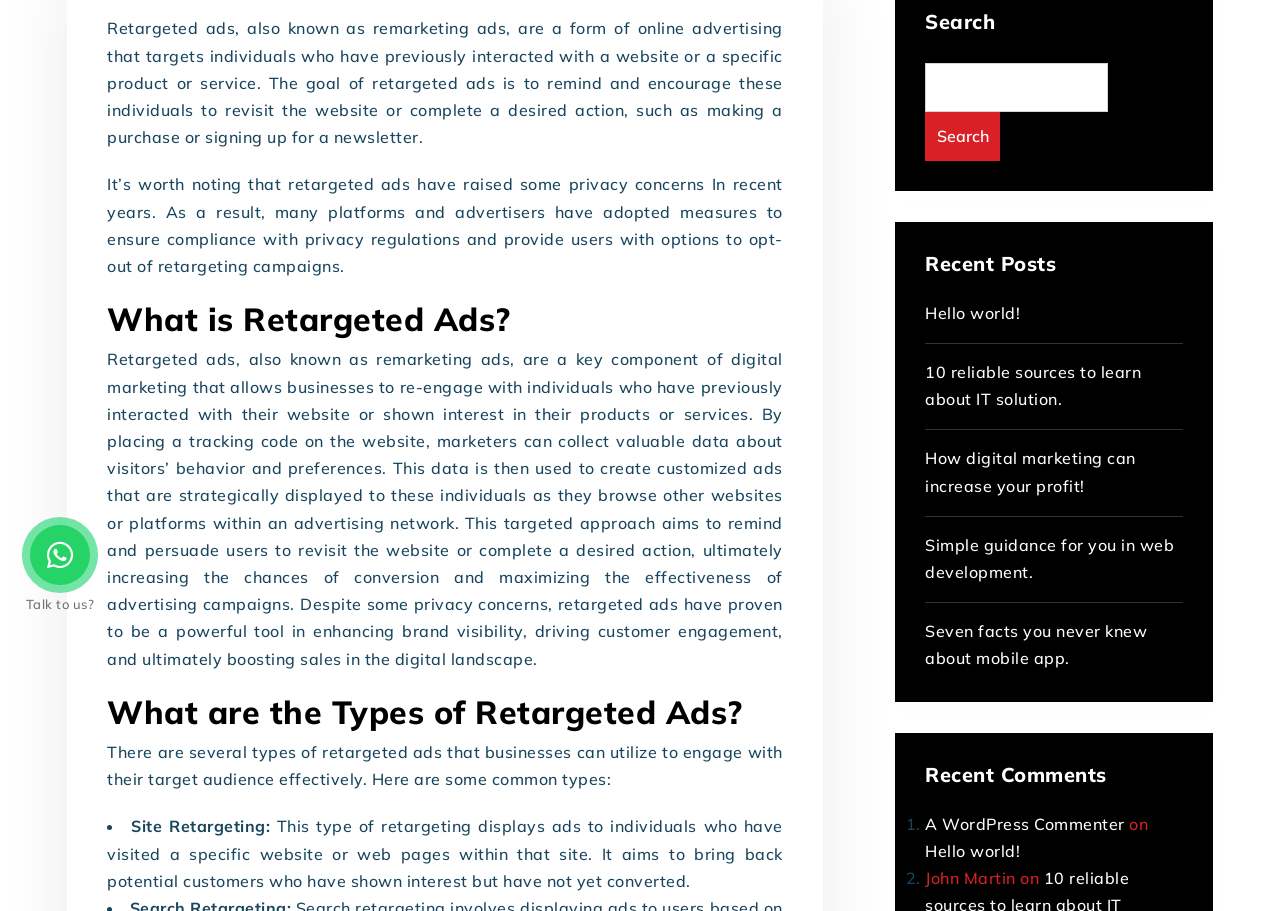Using the webpage screenshot, find the UI element described by parent_node: Talk to us?. Provide the bounding box coordinates in the format (top-left x, top-left y, bottom-right x, bottom-right y), ensuring all values are floating point numbers between 0 and 1.

[0.023, 0.576, 0.07, 0.642]